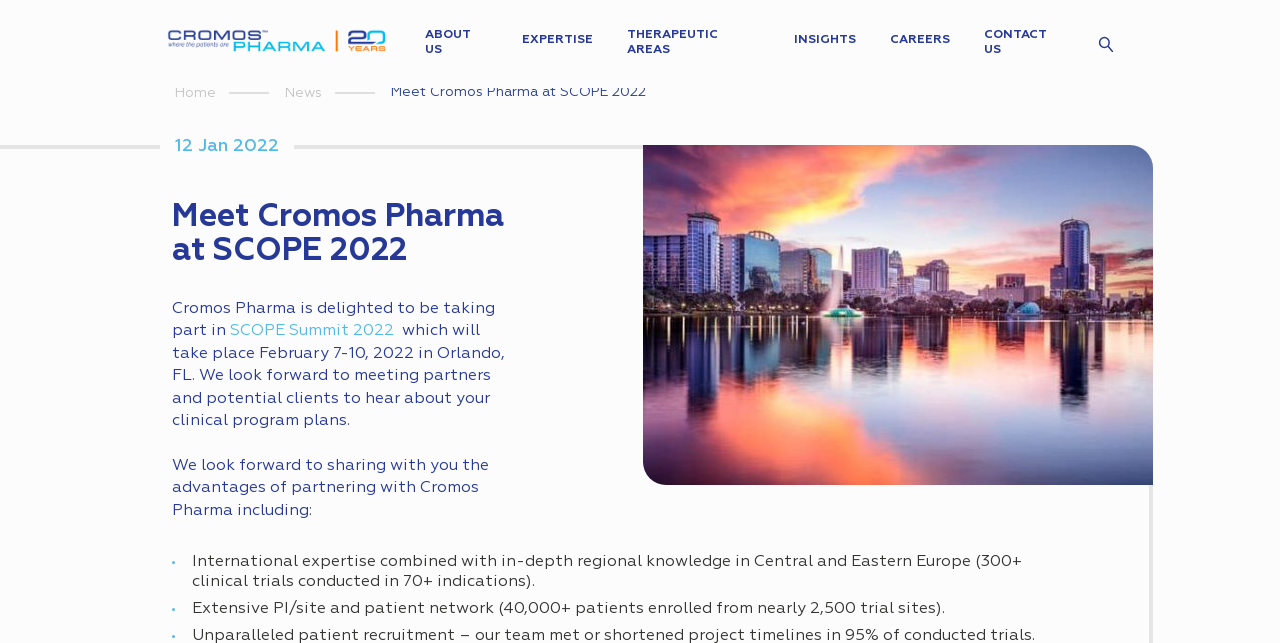What is the date of the news article?
Please give a detailed answer to the question using the information shown in the image.

The webpage contains a news article with a timestamp of '12 Jan 2022', which is displayed next to the 'Home' and 'News' links.